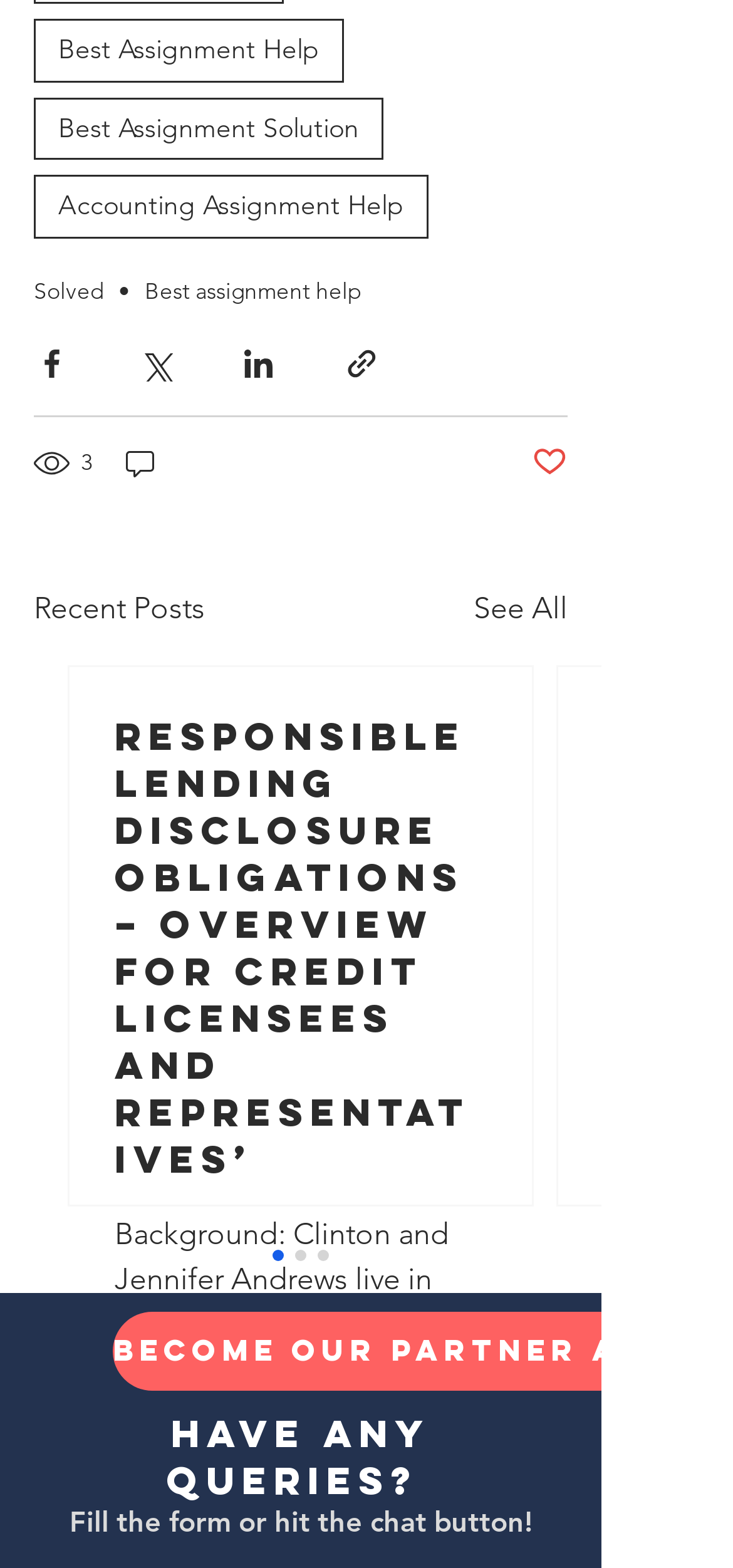Answer briefly with one word or phrase:
What is the text of the first link on the page?

Best Assignment Help